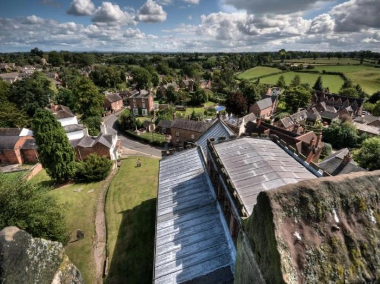What is the shape of the clouds in the sky?
Using the image, respond with a single word or phrase.

Fluffy white